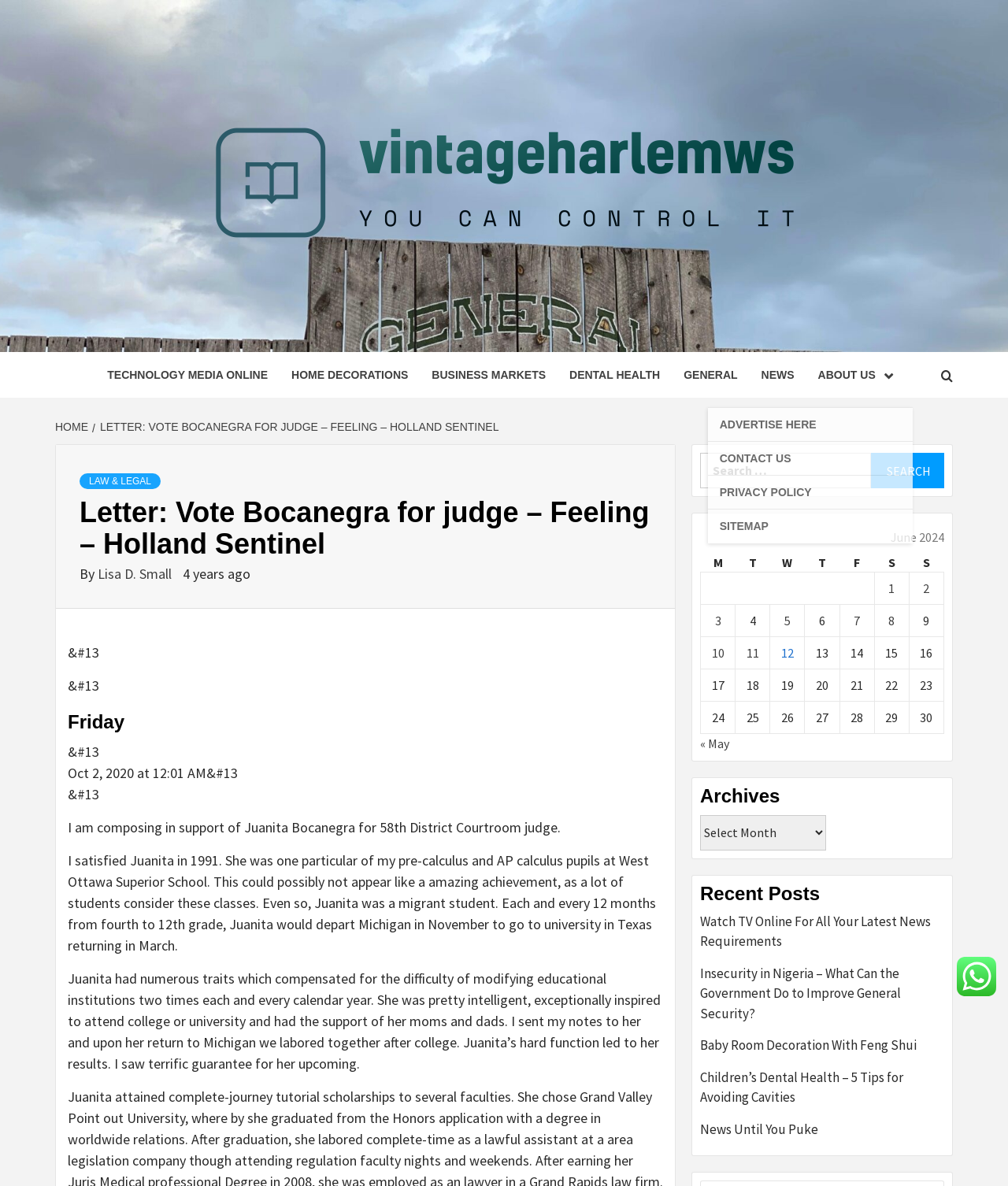Find and specify the bounding box coordinates that correspond to the clickable region for the instruction: "Read the letter from Lisa D. Small".

[0.097, 0.476, 0.173, 0.492]